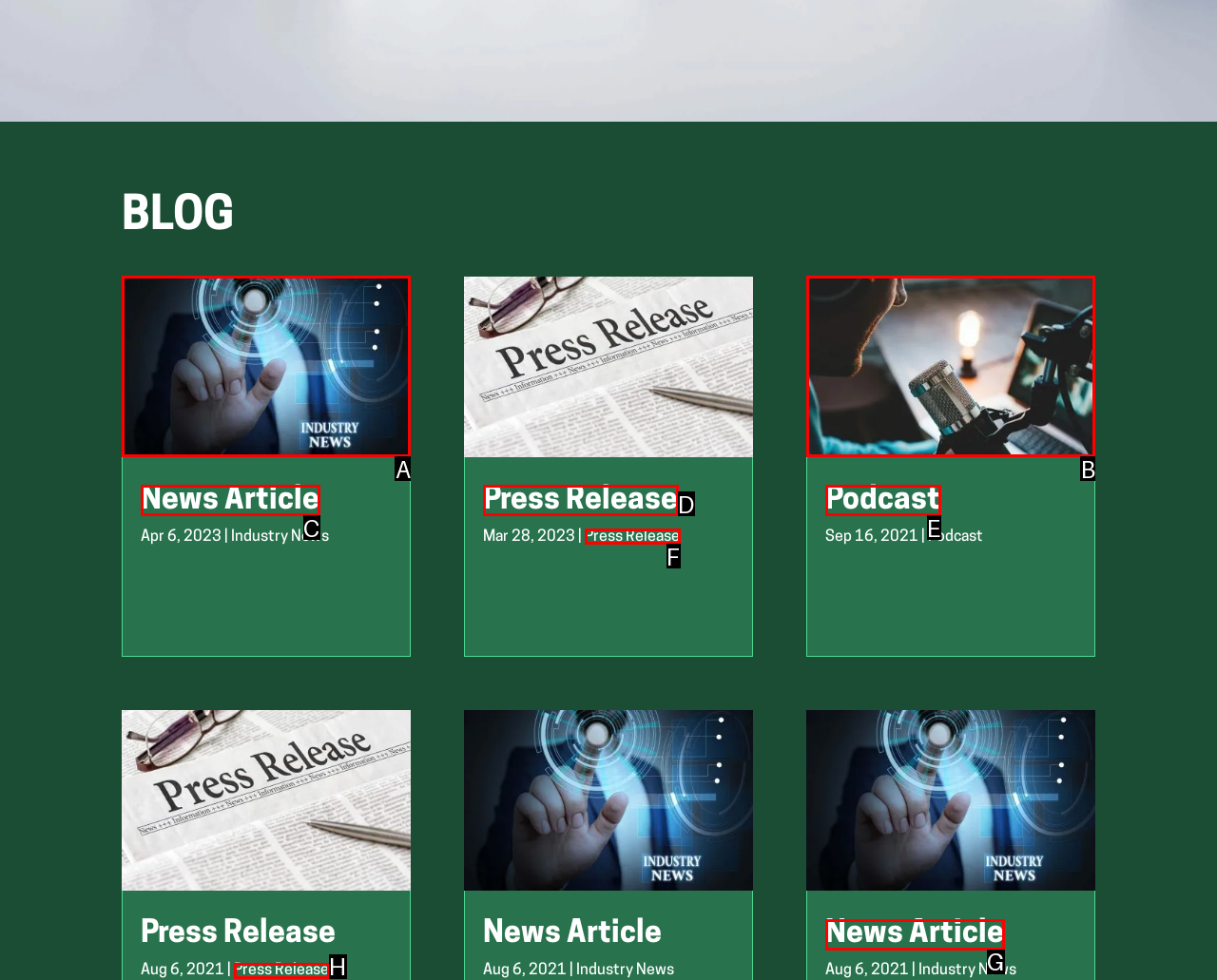Given the description: alt="Podcast", identify the HTML element that fits best. Respond with the letter of the correct option from the choices.

B